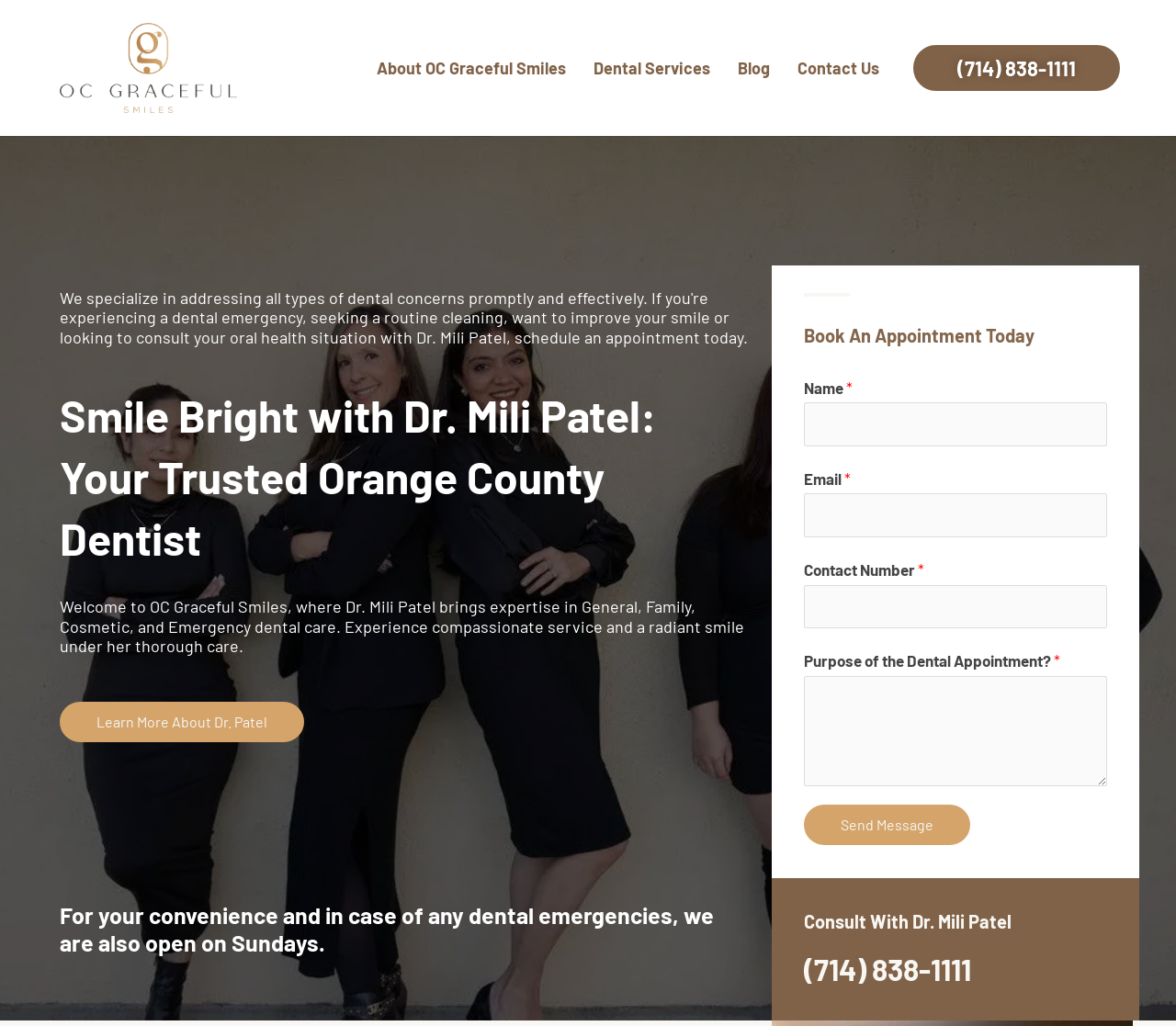Using floating point numbers between 0 and 1, provide the bounding box coordinates in the format (top-left x, top-left y, bottom-right x, bottom-right y). Locate the UI element described here: parent_node: Contact Number * name="wpforms[fields][3]"

[0.684, 0.57, 0.941, 0.612]